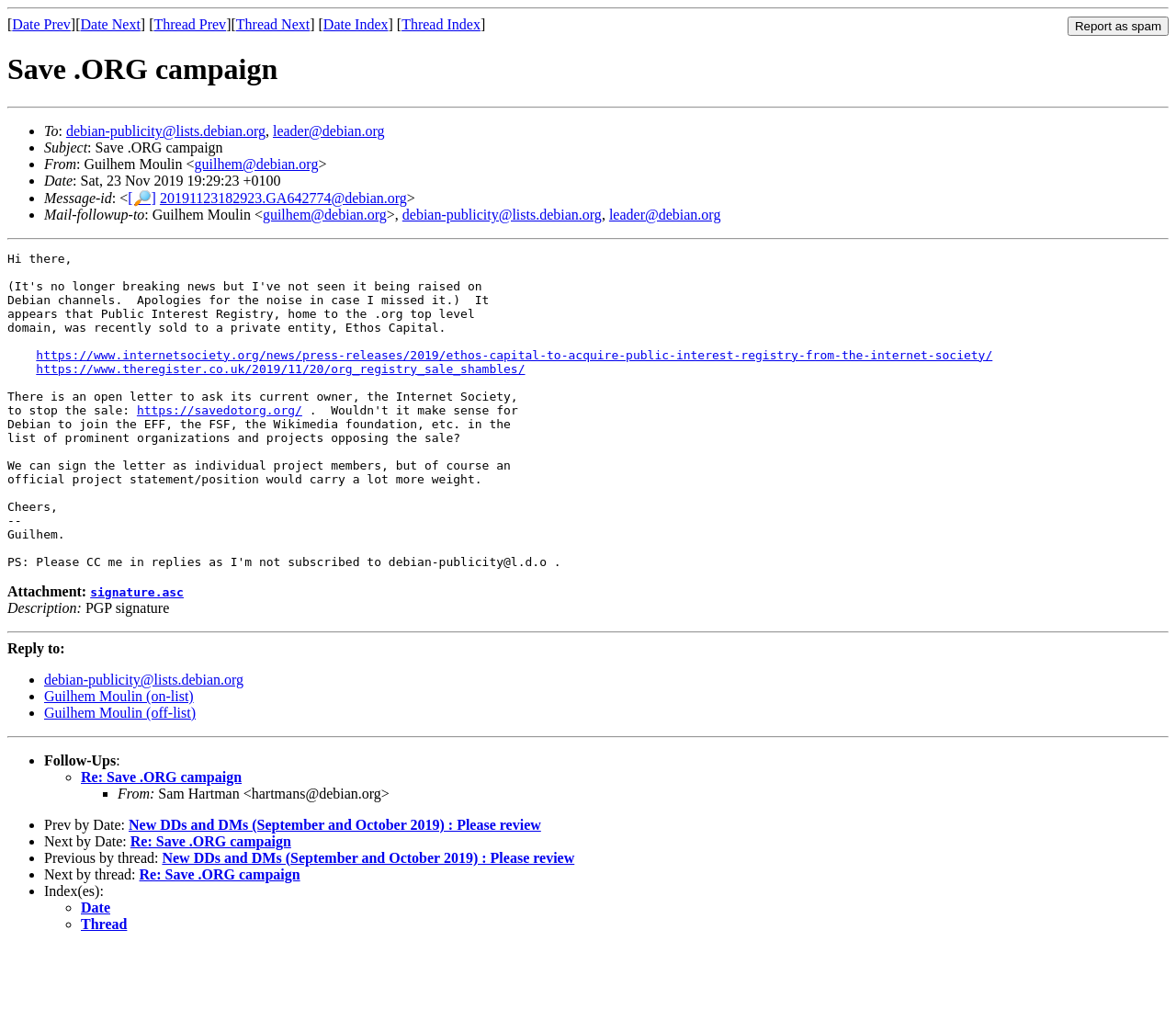What is the subject of the email? Look at the image and give a one-word or short phrase answer.

Save.ORG campaign